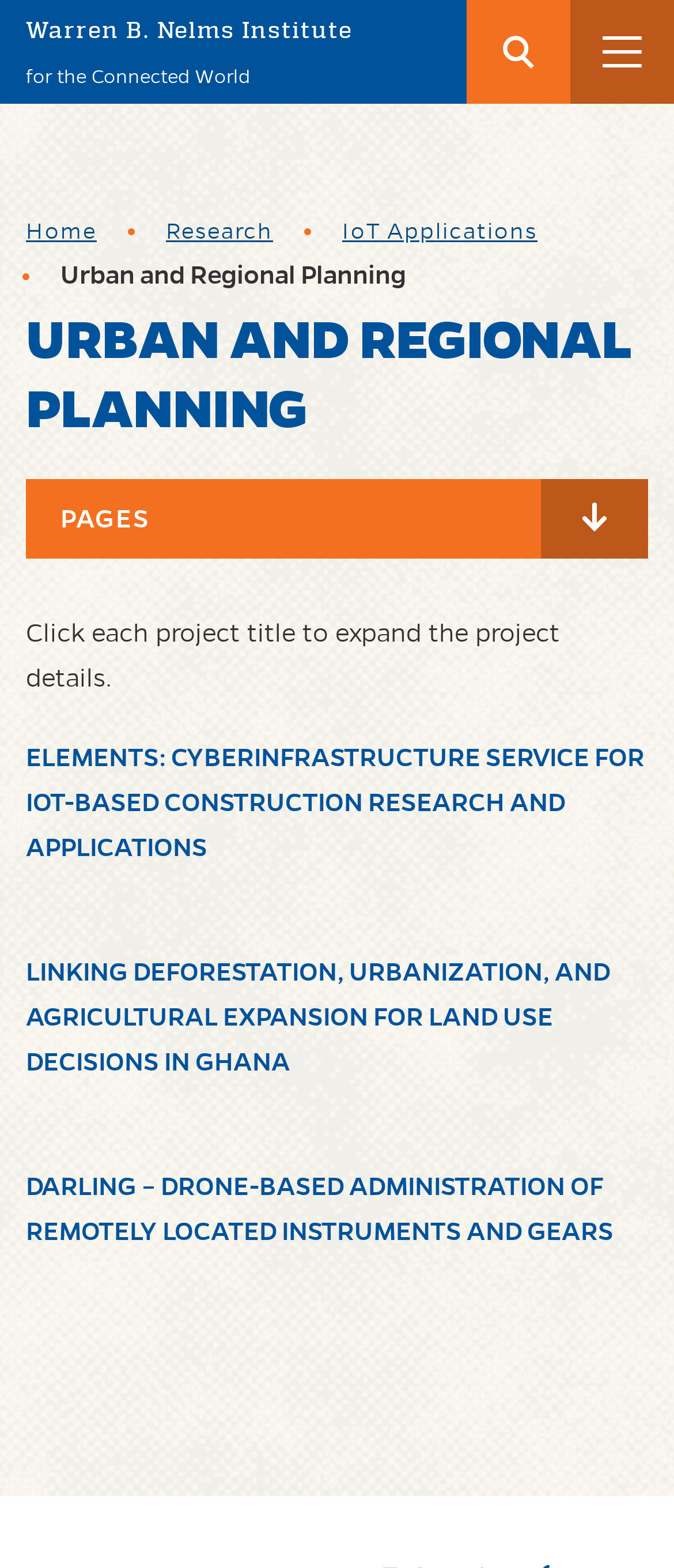Please indicate the bounding box coordinates for the clickable area to complete the following task: "Expand the project details for ELEMENTS: CYBERINFRASTRUCTURE SERVICE FOR IOT-BASED CONSTRUCTION RESEARCH AND APPLICATIONS". The coordinates should be specified as four float numbers between 0 and 1, i.e., [left, top, right, bottom].

[0.038, 0.469, 0.962, 0.555]